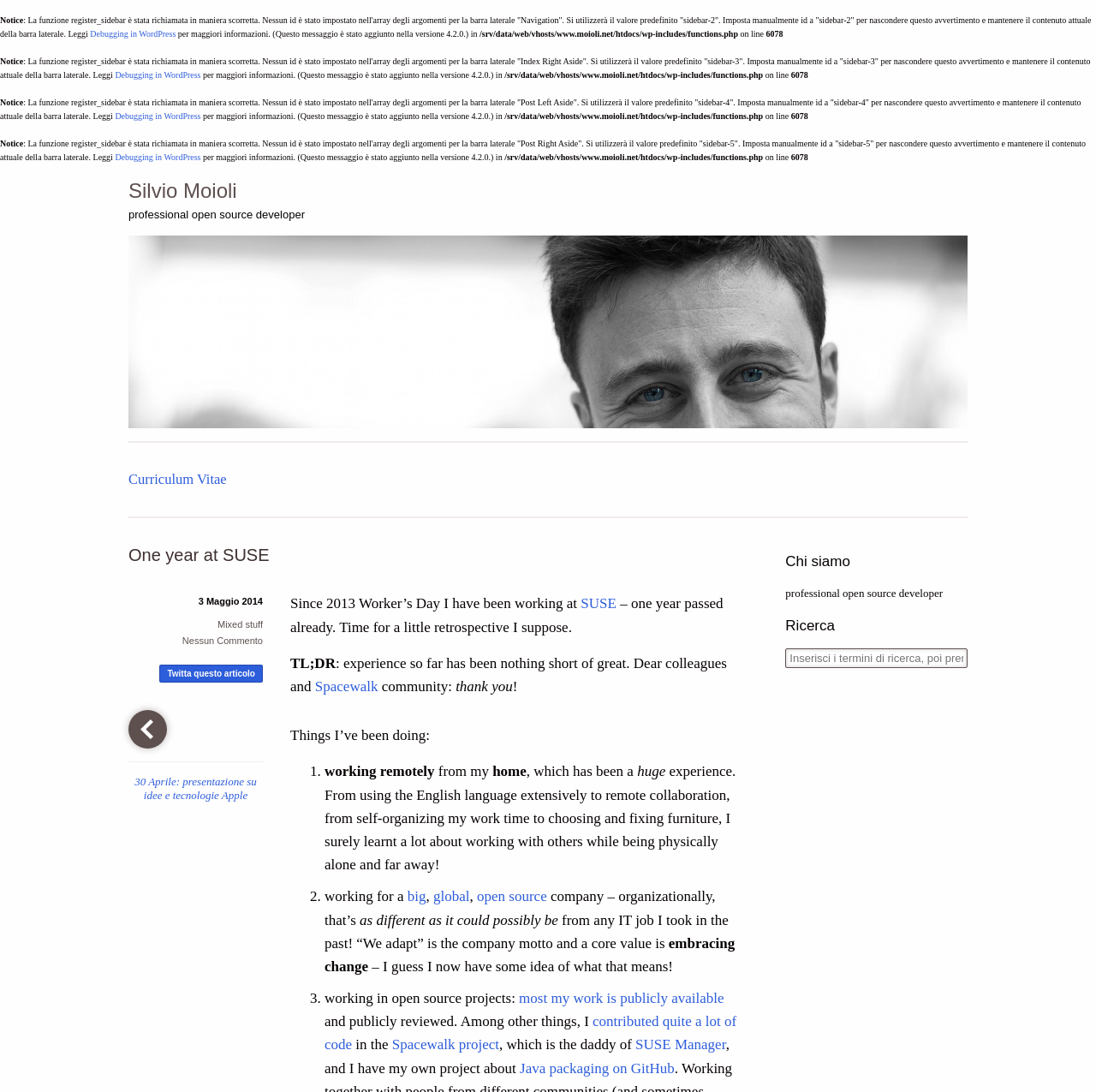Find the bounding box coordinates for the area you need to click to carry out the instruction: "read the article about one year at SUSE". The coordinates should be four float numbers between 0 and 1, indicated as [left, top, right, bottom].

[0.117, 0.498, 0.683, 0.519]